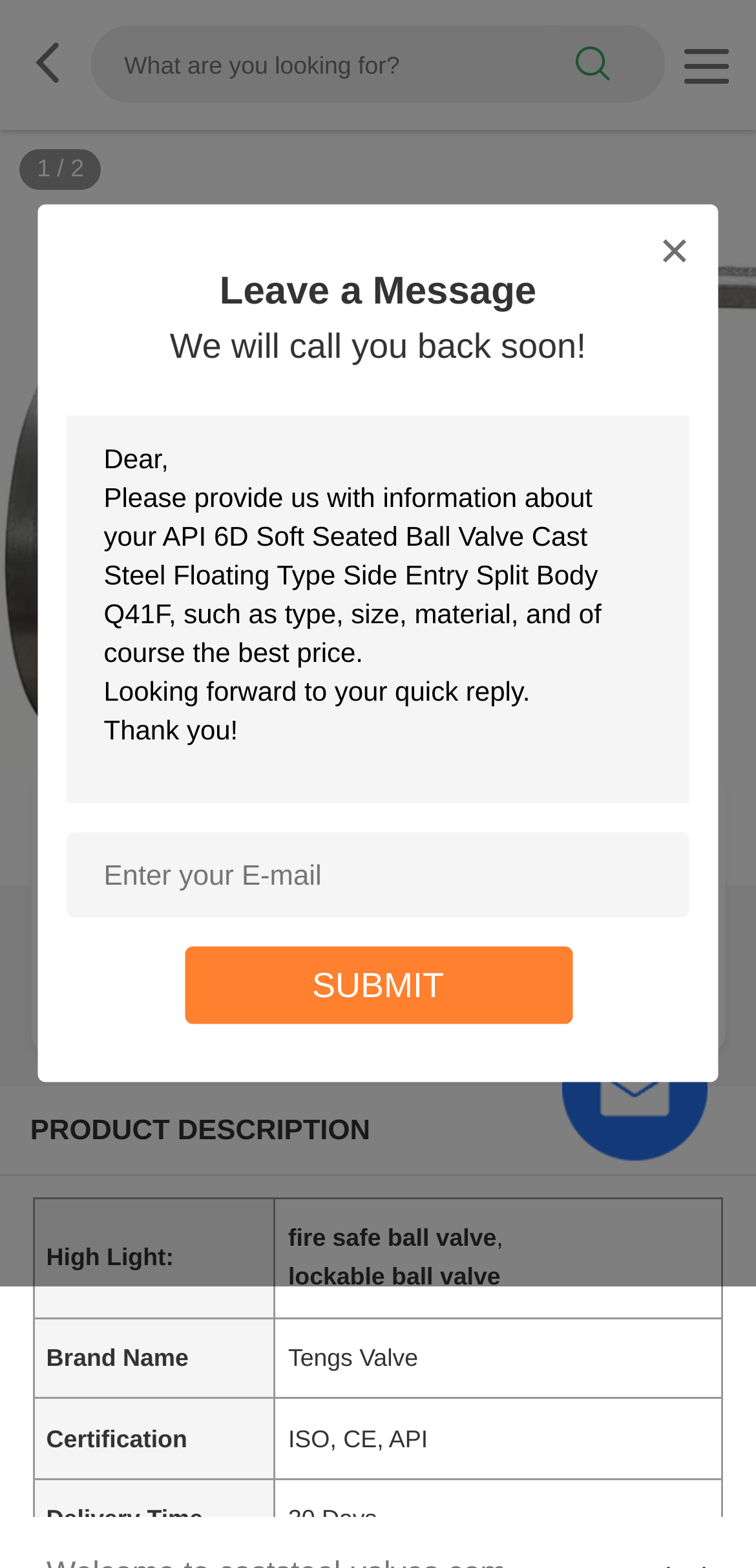Bounding box coordinates are specified in the format (top-left x, top-left y, bottom-right x, bottom-right y). All values are floating point numbers bounded between 0 and 1. Please provide the bounding box coordinate of the region this sentence describes: search

[0.694, 0.018, 0.876, 0.064]